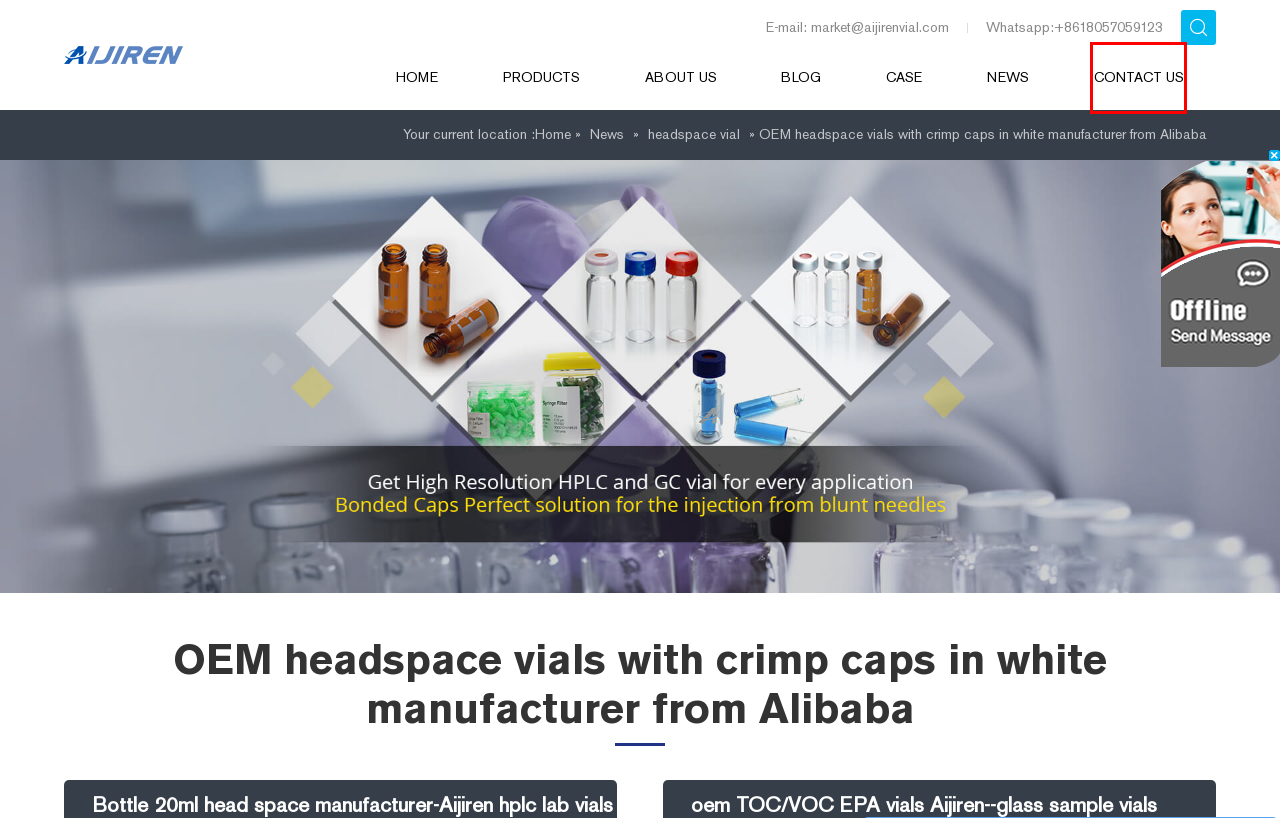Look at the screenshot of a webpage with a red bounding box and select the webpage description that best corresponds to the new page after clicking the element in the red box. Here are the options:
A. Customers from all over the world for 1.5ml and 2.0ml Hplc chromatography vials-Aijiren HPLC Vials
B. Hplc chromatography vials for sale-Aijiren HPLC Vials
C. 2ml hplc vials factory,chromatography vials for hplc-Aijiren HPLC Vials
D. Hot selling 1.5ml and 2.0ml hplc chromatography vials from Aijiren-Aijiren HPLC Vials
E. Leading supplier of hplc chromatography vials since 2009 from China-Aijiren HPLC Vials
F. Top quality of hplc chromatography vials for sale with competitive price-Aijiren HPLC Vials
G. Micro-Inserts--Aijiren HPLC Vials
H. Effective use of septa and caps-Aijiren HPLC Vials

C